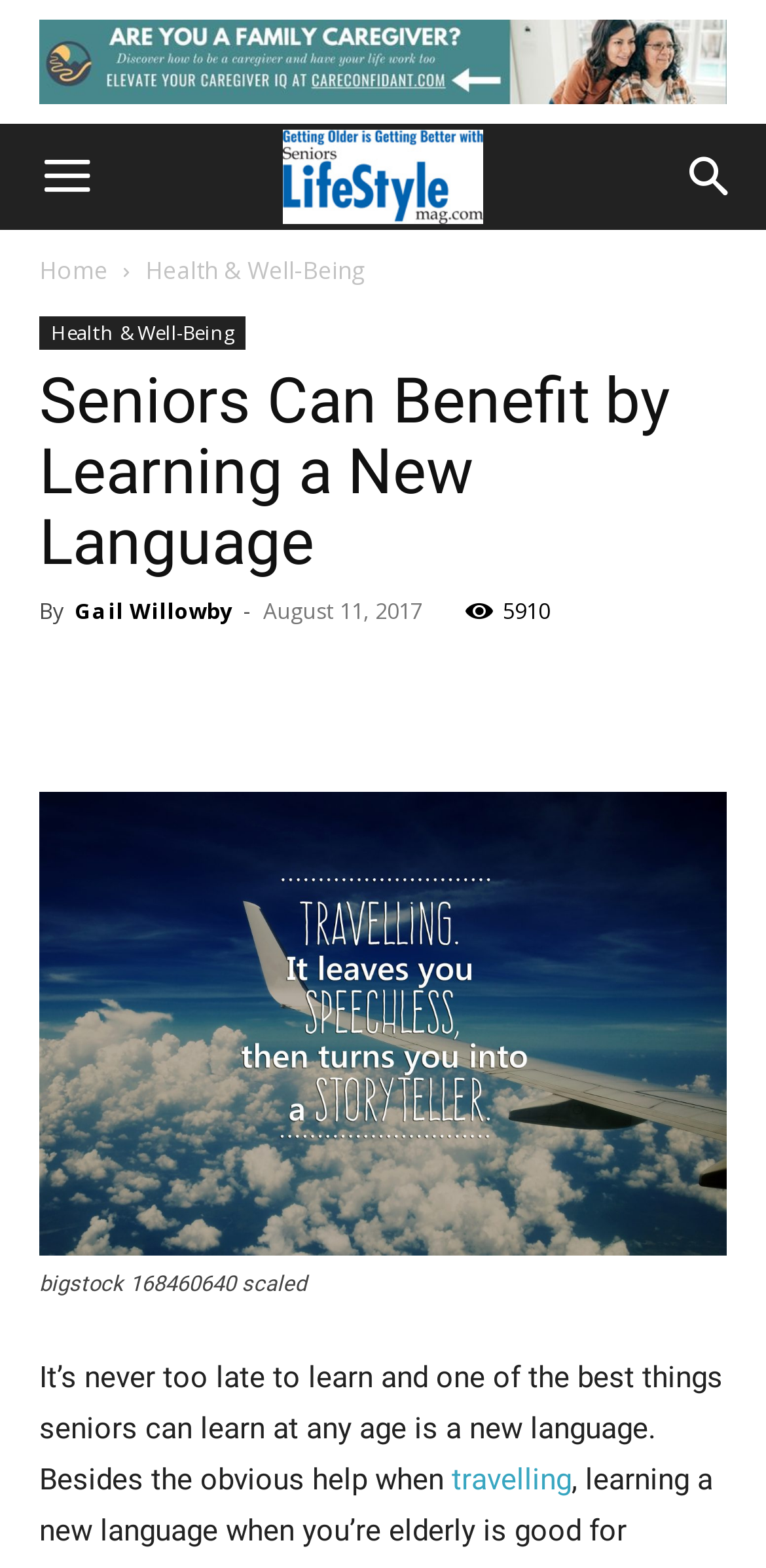What is the topic of the article?
Using the screenshot, give a one-word or short phrase answer.

Learning a new language for seniors